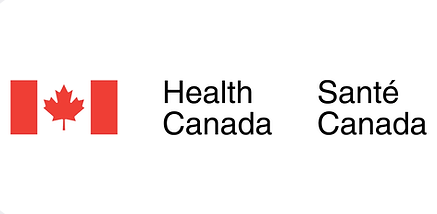Give a detailed account of the visual elements in the image.

The image features the logo of Health Canada, prominently displaying the Canadian flag alongside the words "Health Canada" in English and "Santé Canada" in French. This dual-language presentation reflects Canada's commitment to bilingualism and inclusivity in governmental communication. The logo symbolizes the department's role in promoting and protecting the health of Canadians, highlighting their efforts in various public health initiatives, including funding for projects aimed at enhancing sexual health education and policies for key populations.